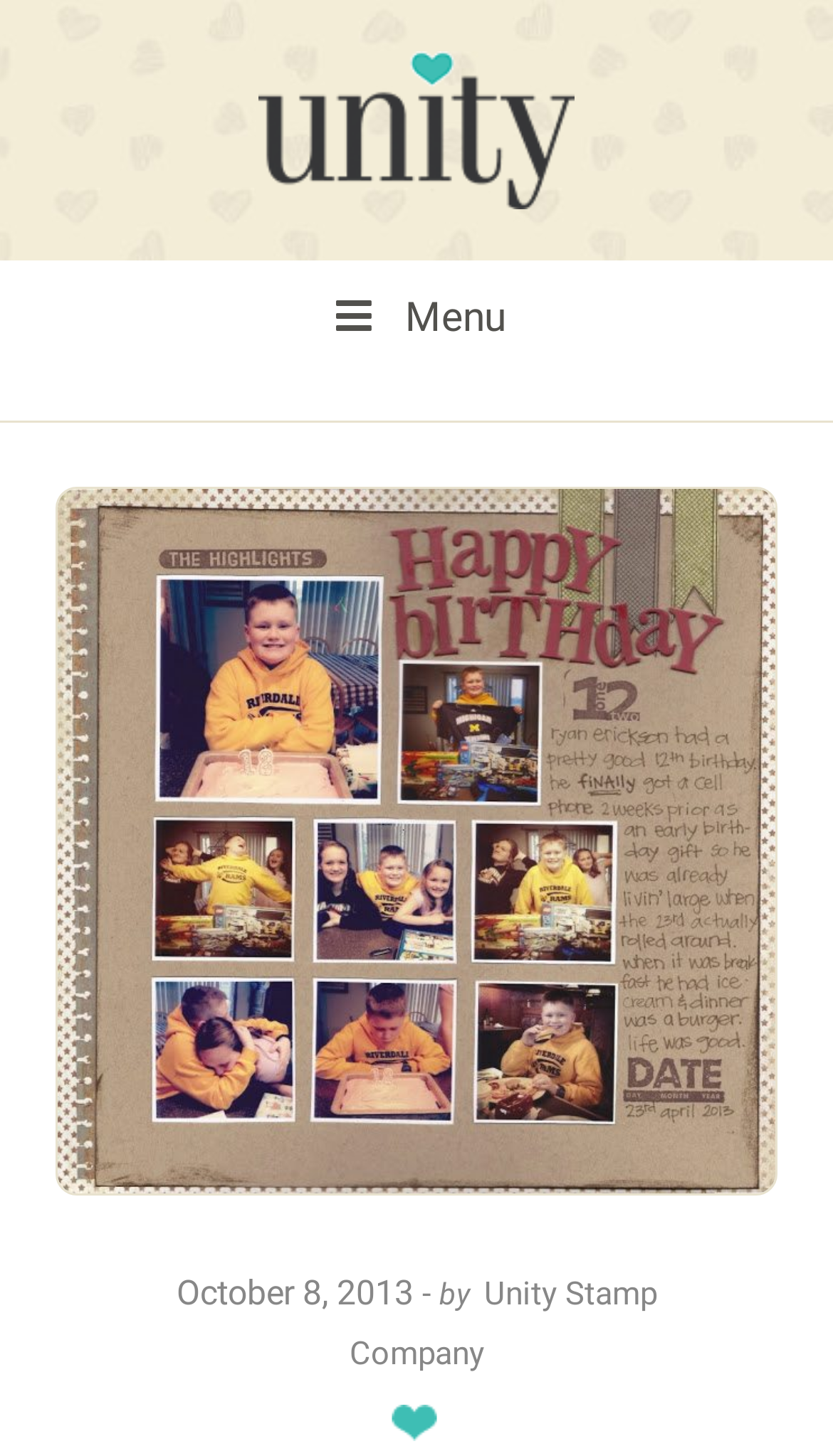What is the name of the company mentioned in the blog post?
Please provide a single word or phrase answer based on the image.

Unity Stamp Company